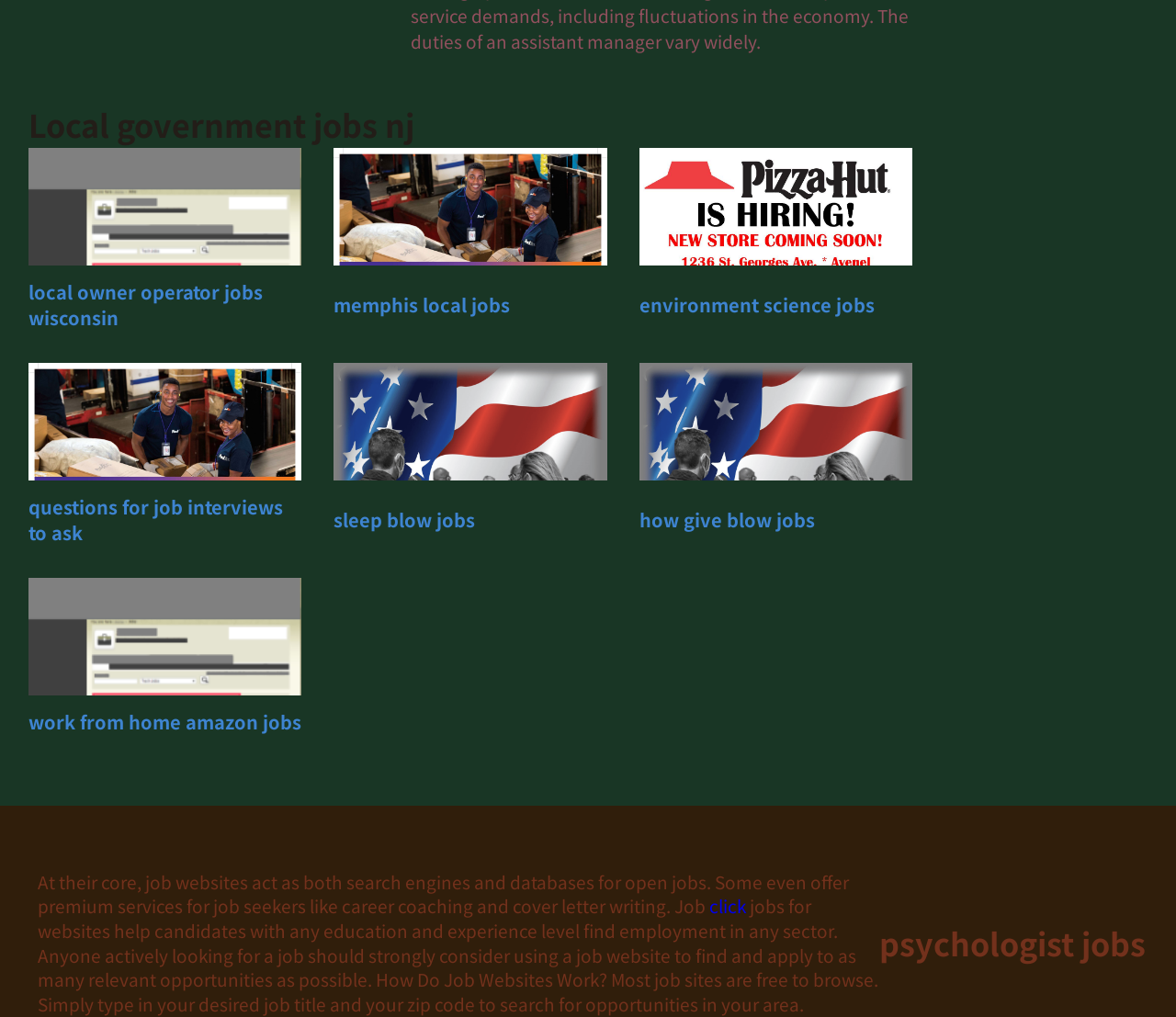Please provide the bounding box coordinates for the element that needs to be clicked to perform the following instruction: "View psychologist job listings". The coordinates should be given as four float numbers between 0 and 1, i.e., [left, top, right, bottom].

[0.748, 0.905, 0.975, 0.949]